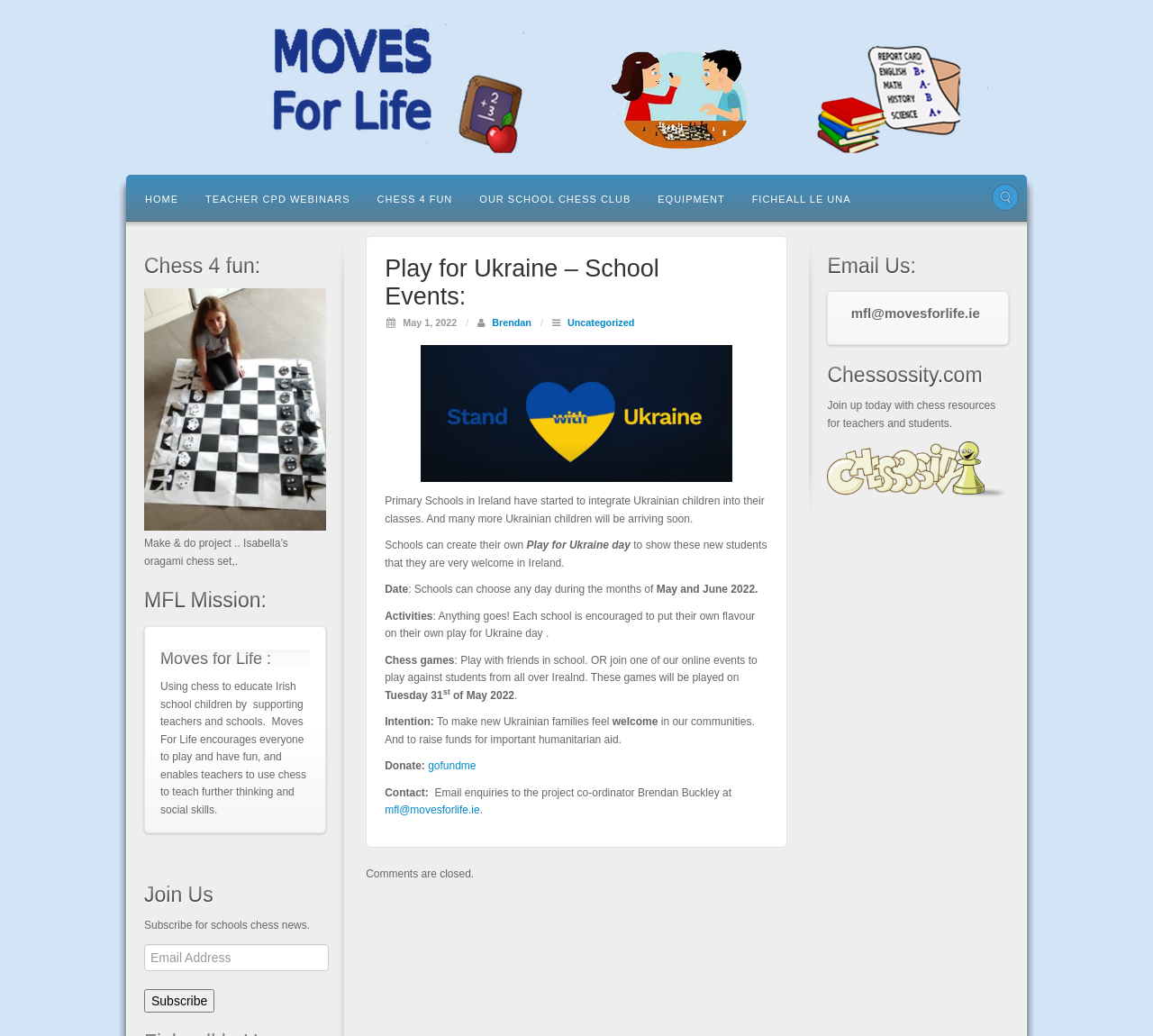Specify the bounding box coordinates of the region I need to click to perform the following instruction: "Visit the Moves for Life webpage". The coordinates must be four float numbers in the range of 0 to 1, i.e., [left, top, right, bottom].

[0.125, 0.017, 0.875, 0.15]